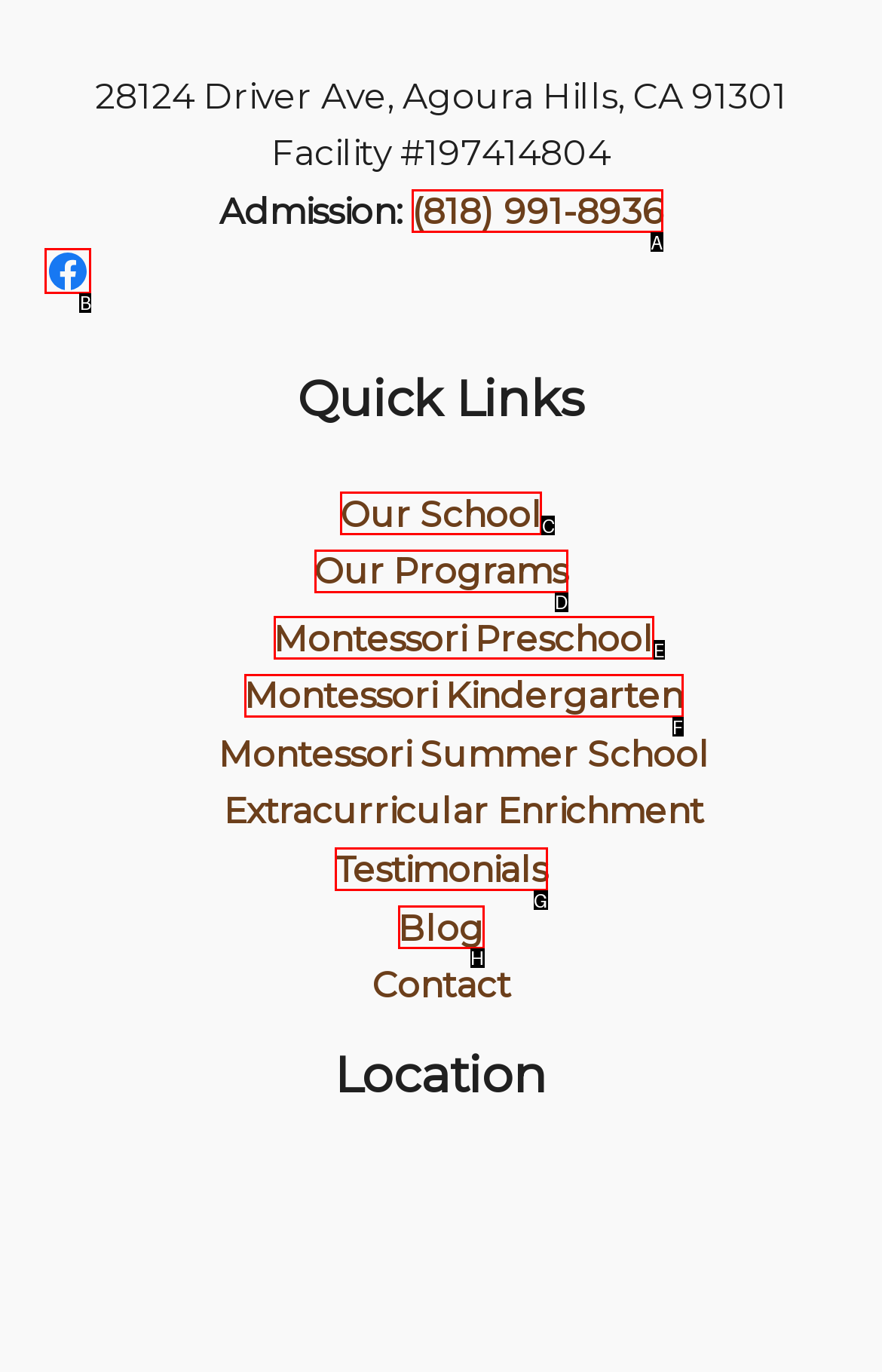Determine which HTML element to click for this task: Visit Facebook page Provide the letter of the selected choice.

B